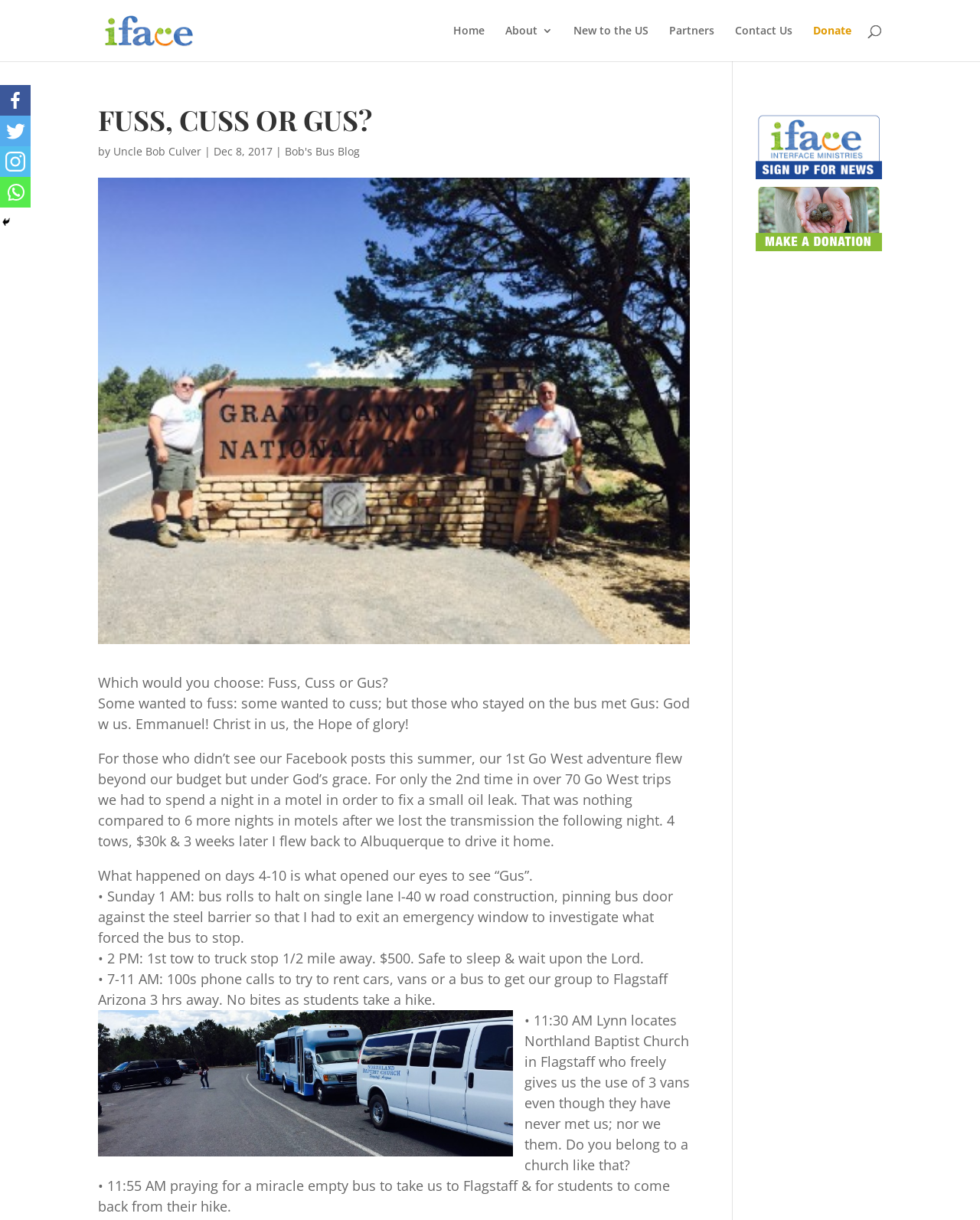Based on the image, please elaborate on the answer to the following question:
What was the problem with the bus?

The blog post mentions that the bus lost its transmission, which led to a series of events, including 4 tows and a $30k repair bill.